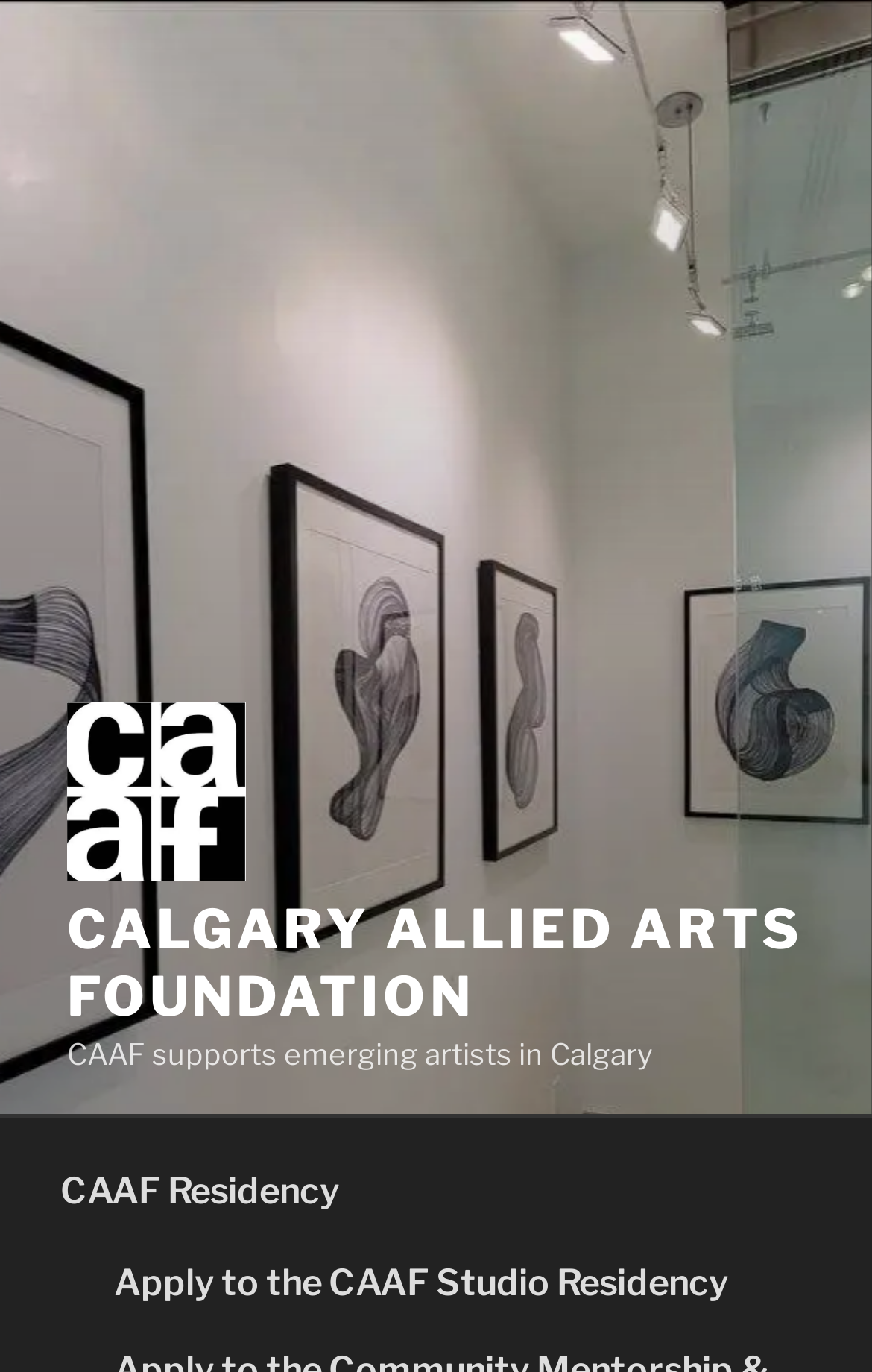What is the name of the organization?
Using the details from the image, give an elaborate explanation to answer the question.

The name of the organization can be found in the link element with the text 'Calgary Allied Arts Foundation' which is located at the top of the page, and also in the image element with the same text, indicating that it is the logo of the organization.